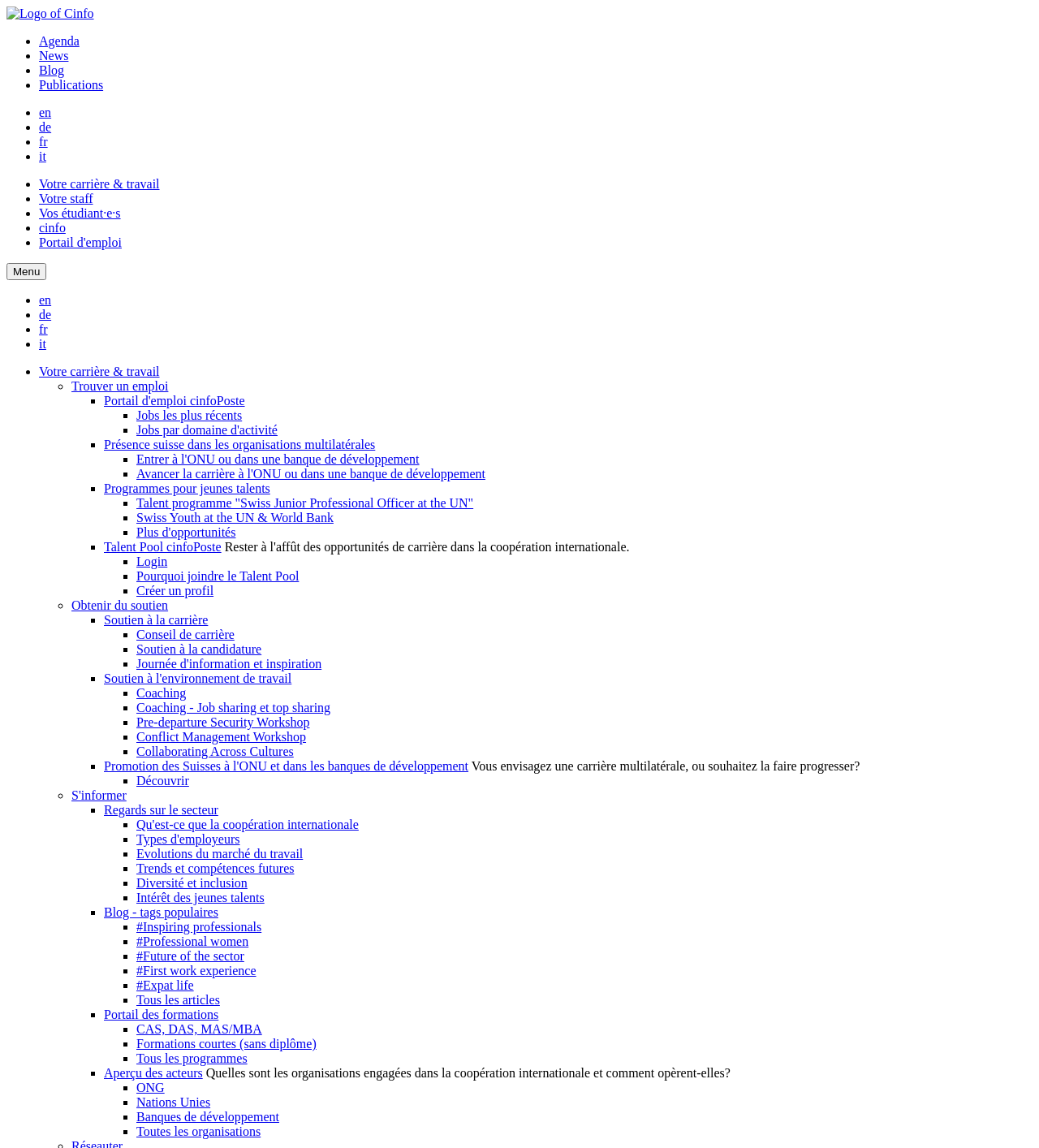Please determine the bounding box coordinates, formatted as (top-left x, top-left y, bottom-right x, bottom-right y), with all values as floating point numbers between 0 and 1. Identify the bounding box of the region described as: Coaching

[0.131, 0.598, 0.179, 0.61]